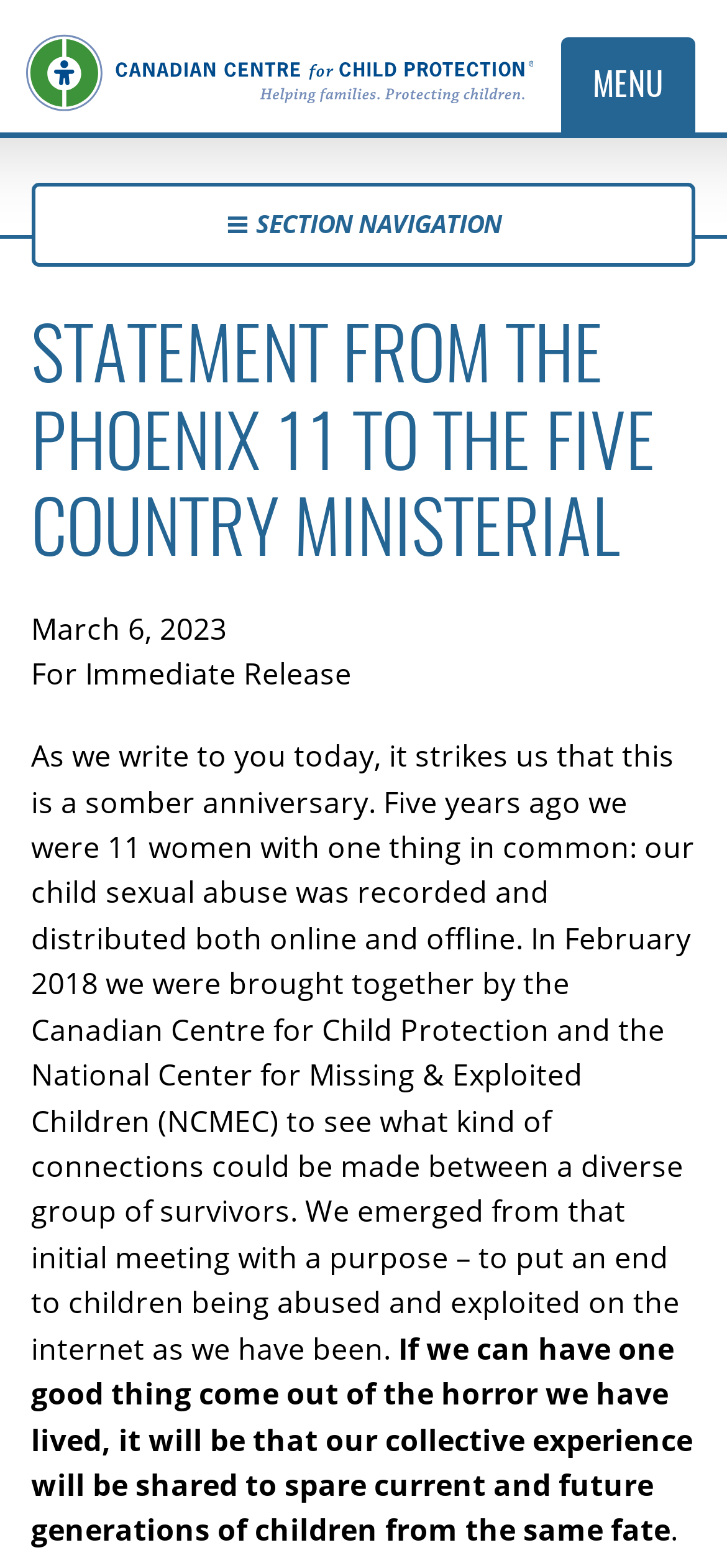Locate the primary headline on the webpage and provide its text.

STATEMENT FROM THE PHOENIX 11 TO THE FIVE COUNTRY MINISTERIAL